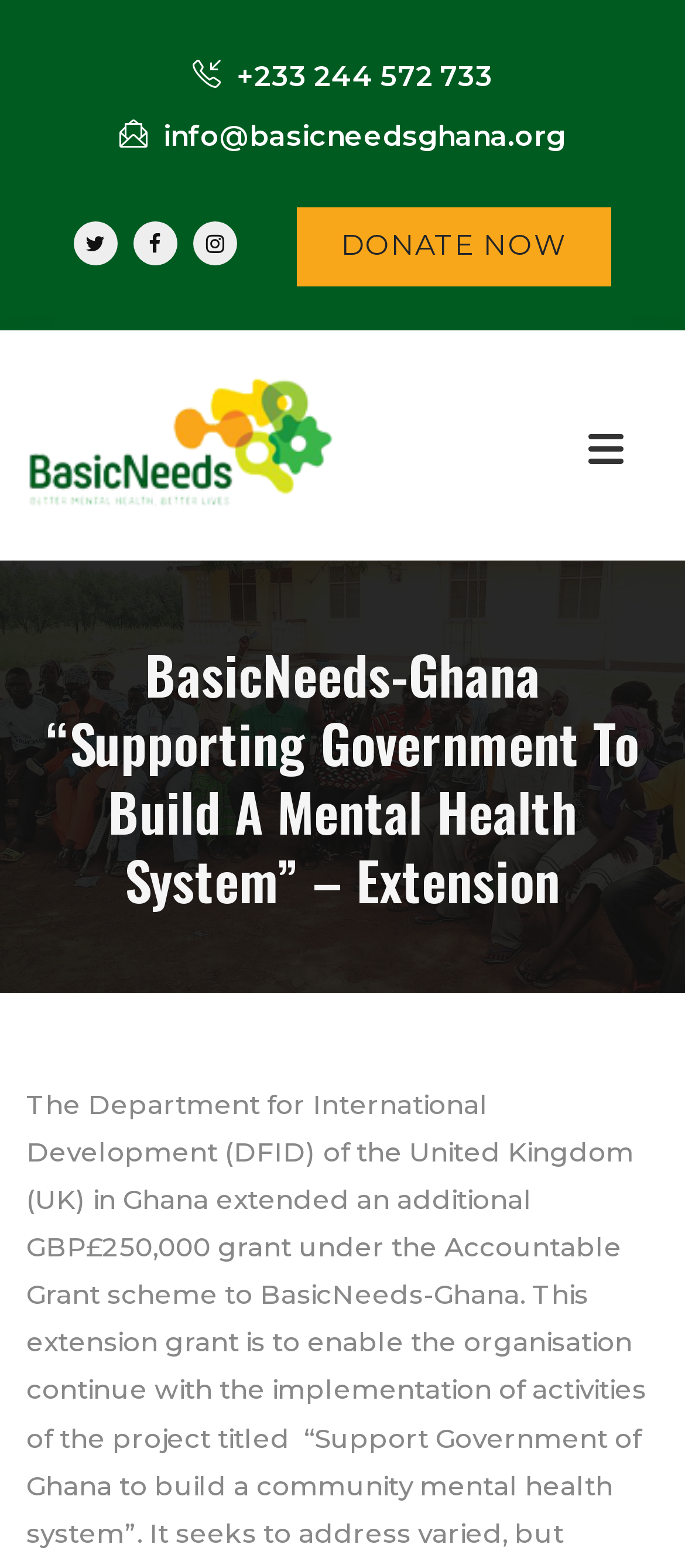What is the purpose of the 'DONATE NOW' button?
Look at the image and provide a short answer using one word or a phrase.

To donate to BasicNeeds-Ghana